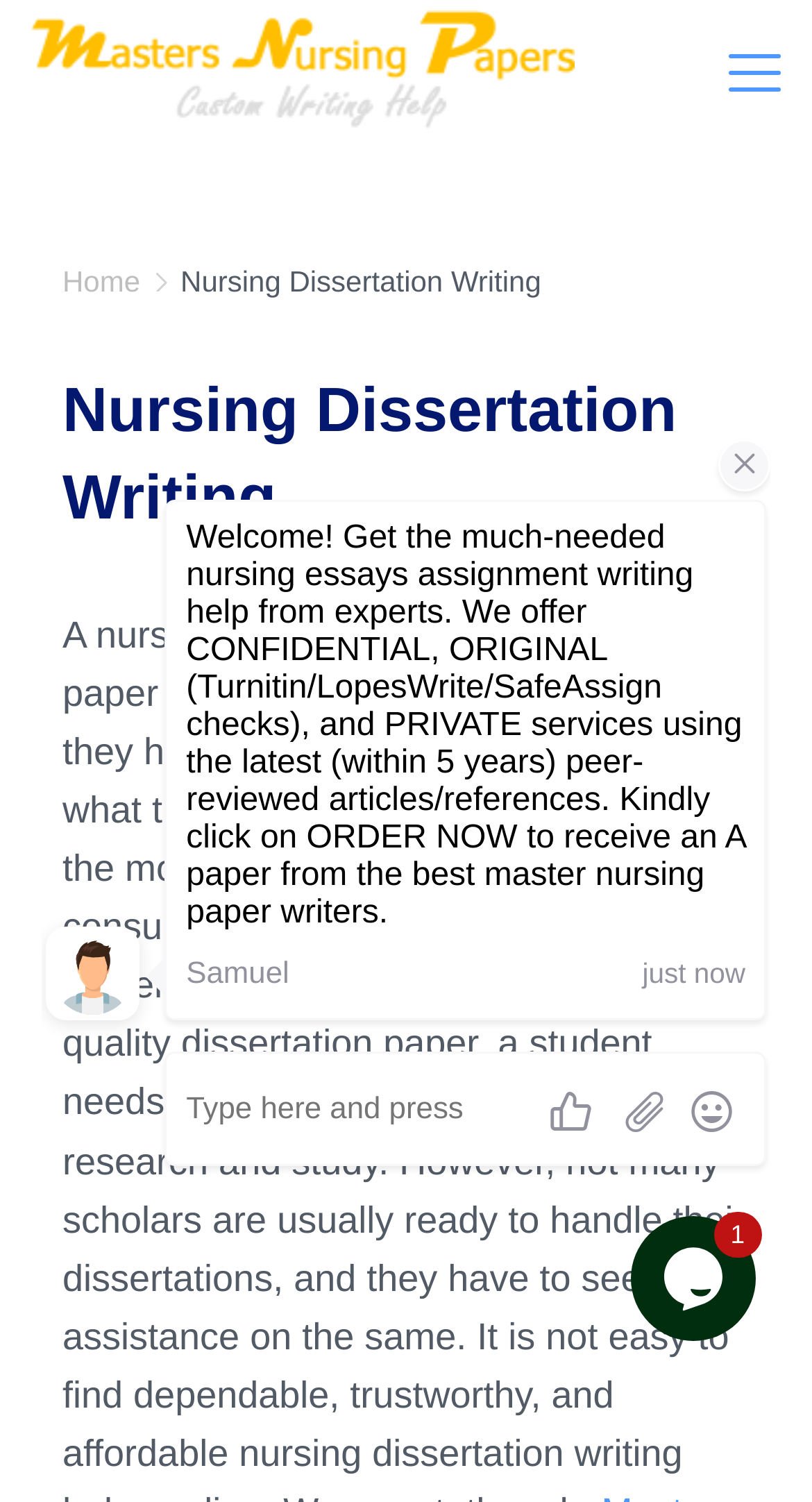Provide your answer to the question using just one word or phrase: How many menu items are there?

3